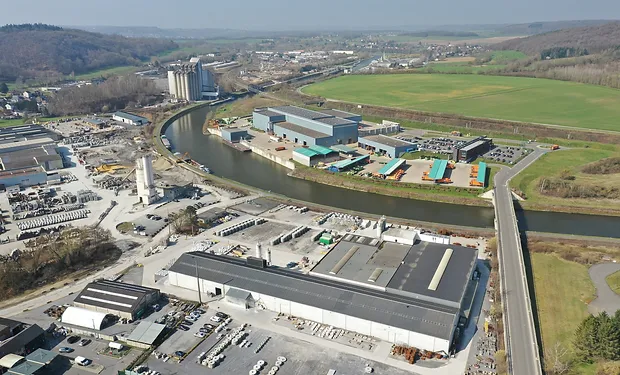Provide a one-word or one-phrase answer to the question:
What is the purpose of the river in this scene?

Transport route